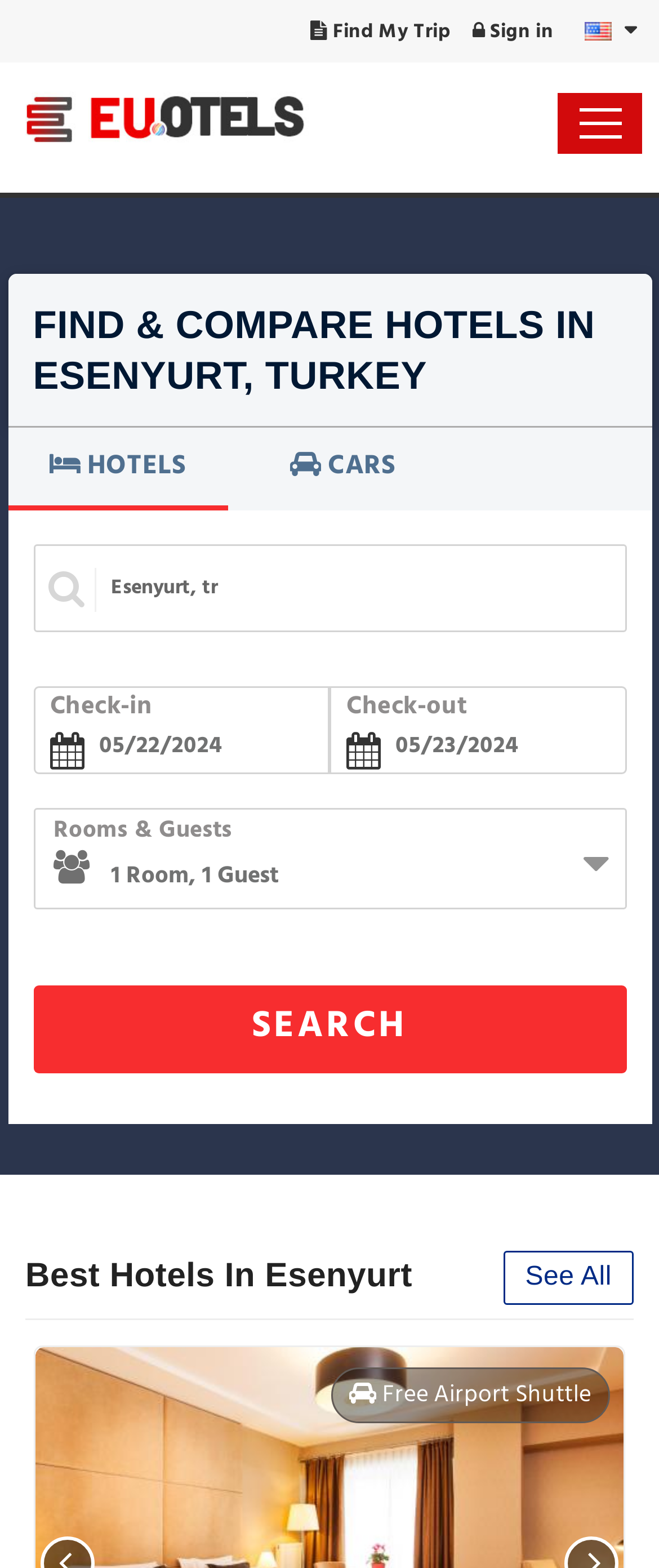Using floating point numbers between 0 and 1, provide the bounding box coordinates in the format (top-left x, top-left y, bottom-right x, bottom-right y). Locate the UI element described here: SEARCH

[0.05, 0.628, 0.95, 0.685]